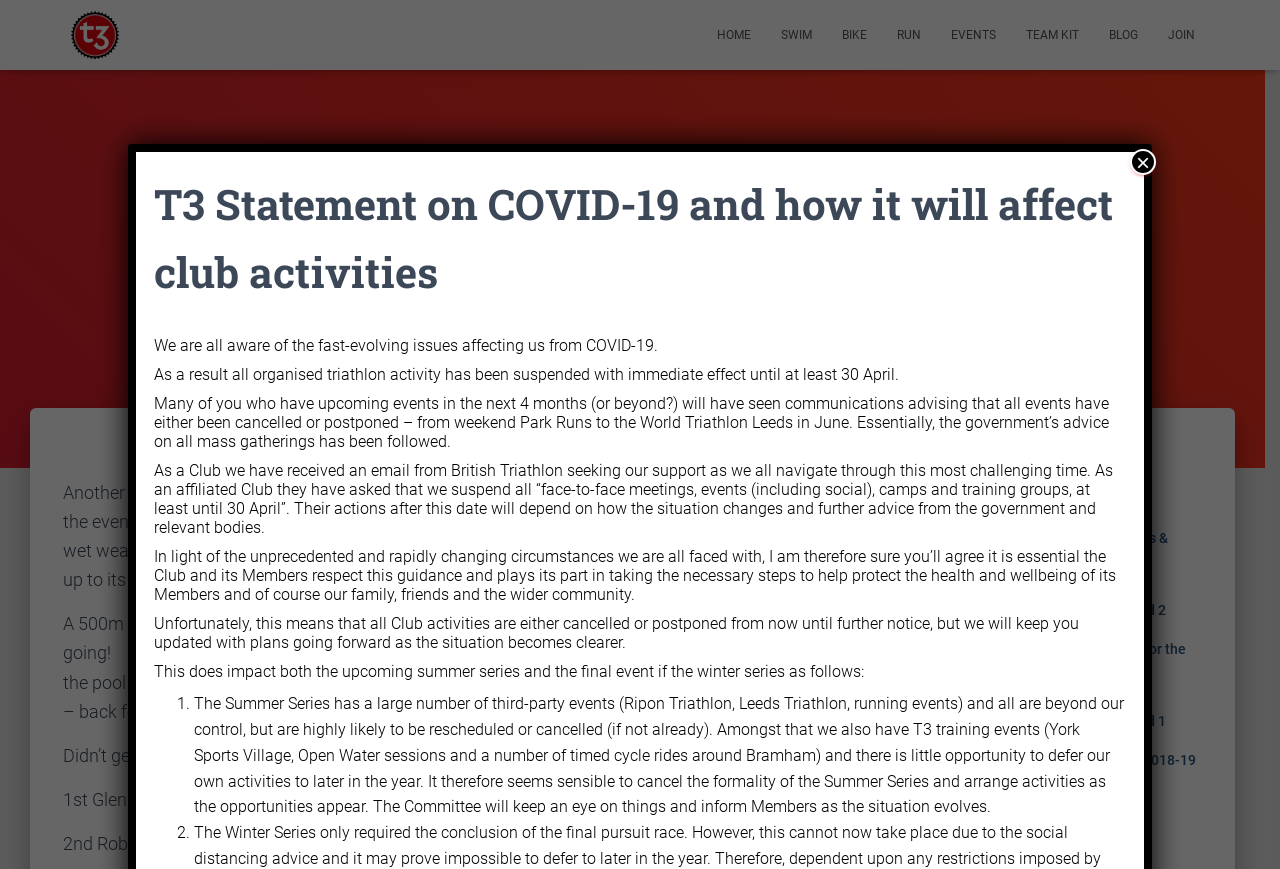Could you provide the bounding box coordinates for the portion of the screen to click to complete this instruction: "Click on the EVENTS link"?

[0.731, 0.012, 0.79, 0.069]